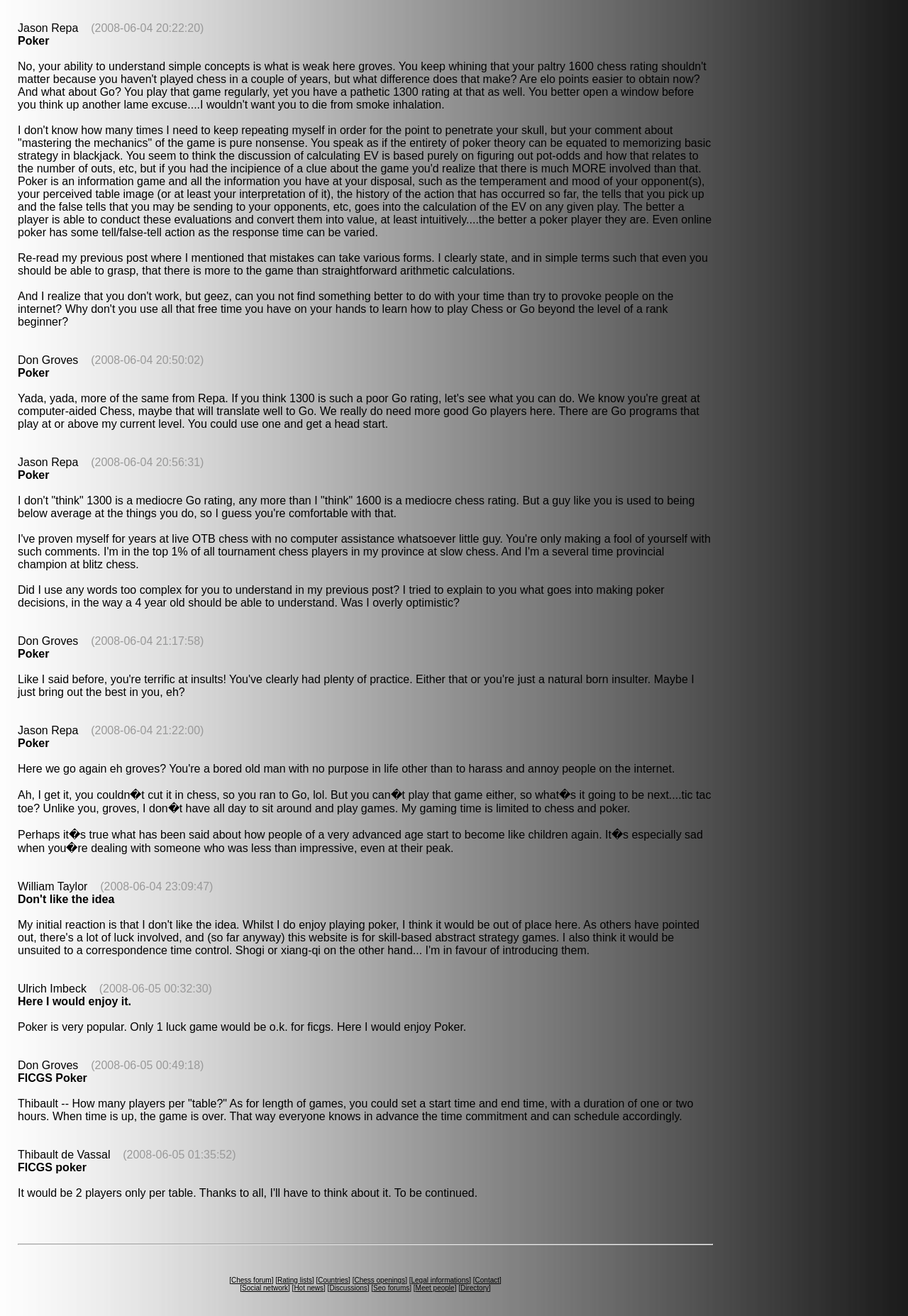Please provide a brief answer to the question using only one word or phrase: 
What is the name of the person who made the first post?

Jason Repa